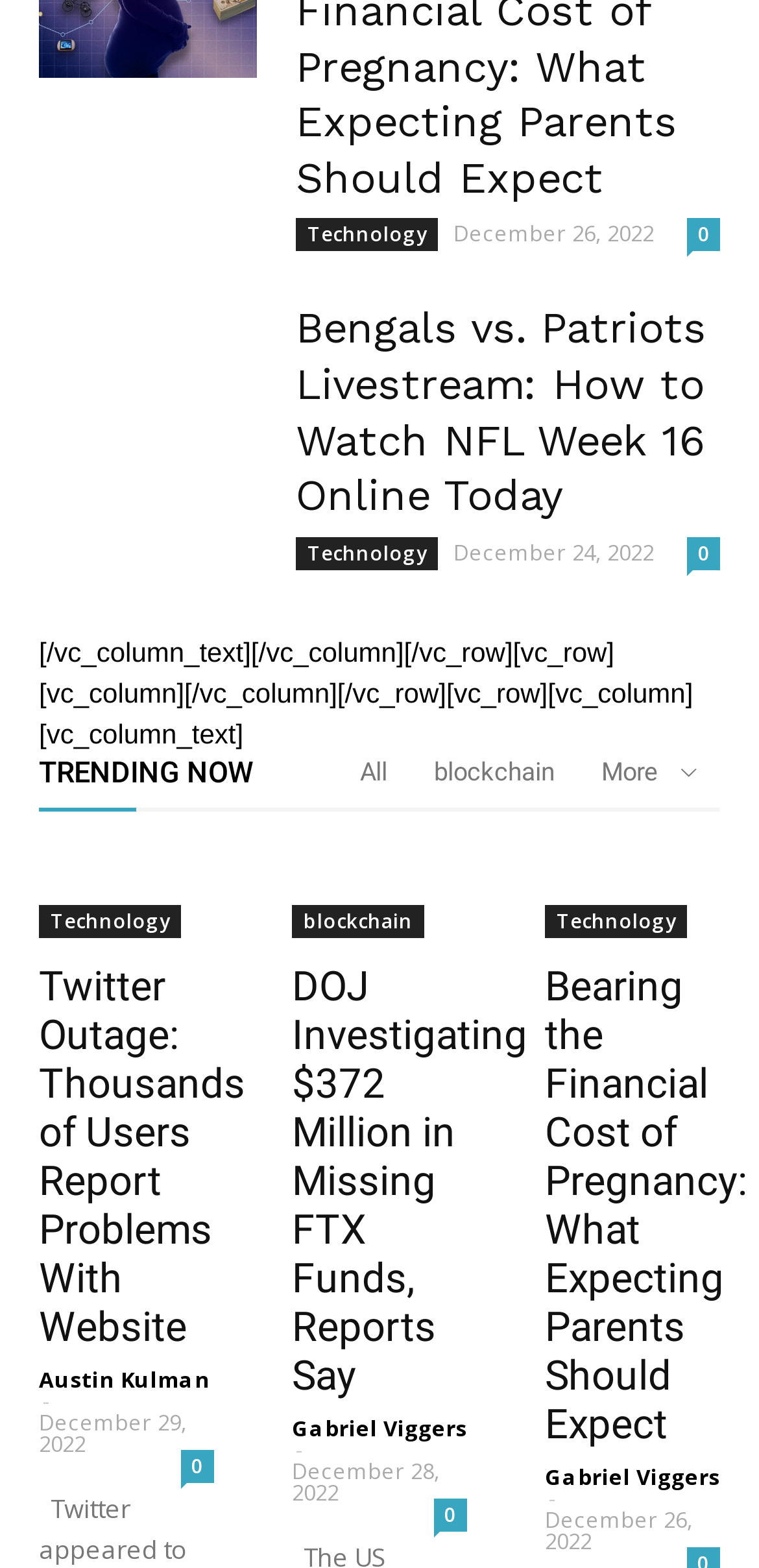Using the details from the image, please elaborate on the following question: How many trending topics are there?

I counted the number of links under the 'TRENDING NOW' heading, which are 'All', 'blockchain', and 'More'. Therefore, there are 3 trending topics.